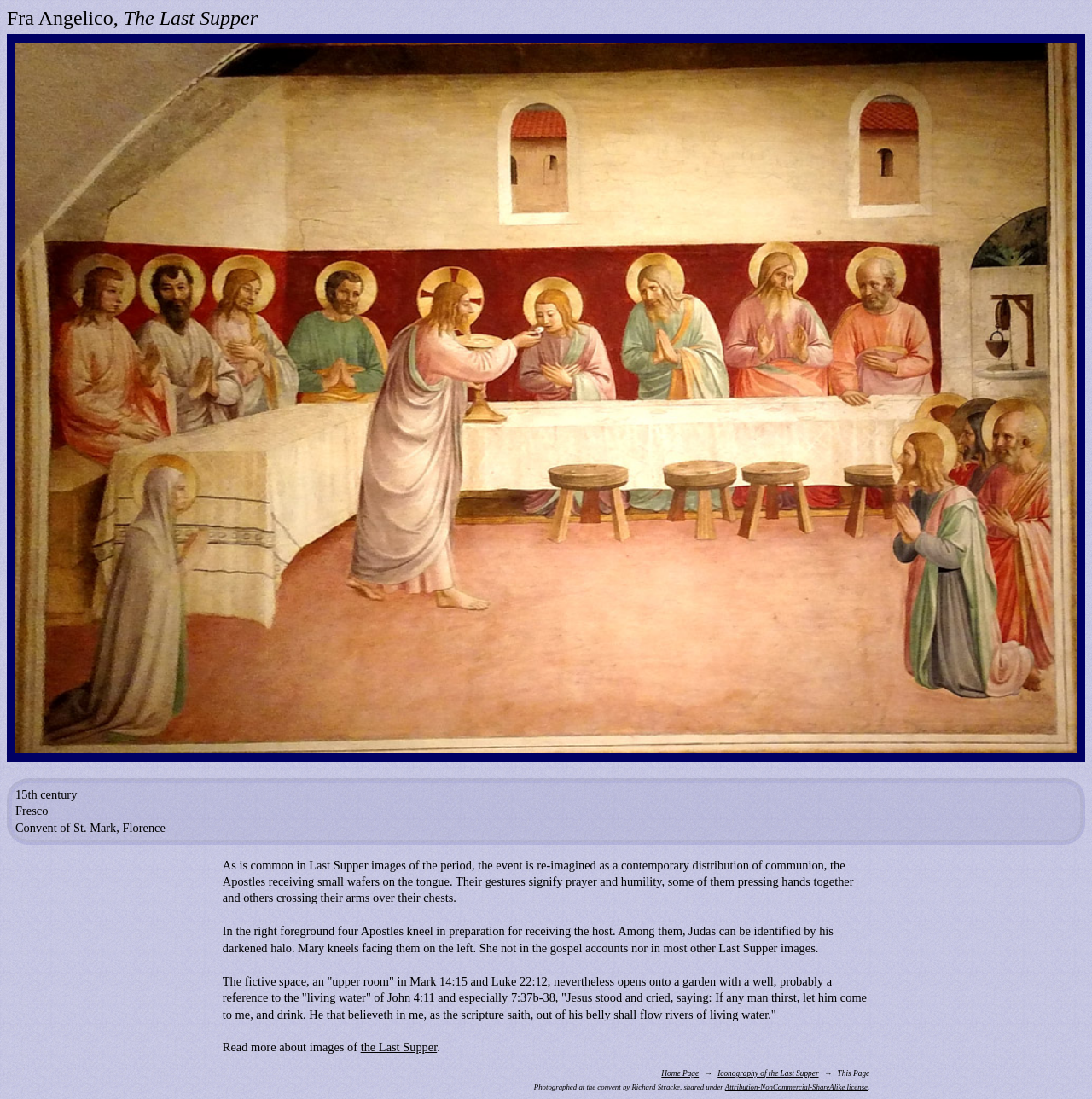Identify and provide the bounding box coordinates of the UI element described: "Attribution-NonCommercial-ShareAlike license". The coordinates should be formatted as [left, top, right, bottom], with each number being a float between 0 and 1.

[0.664, 0.985, 0.795, 0.993]